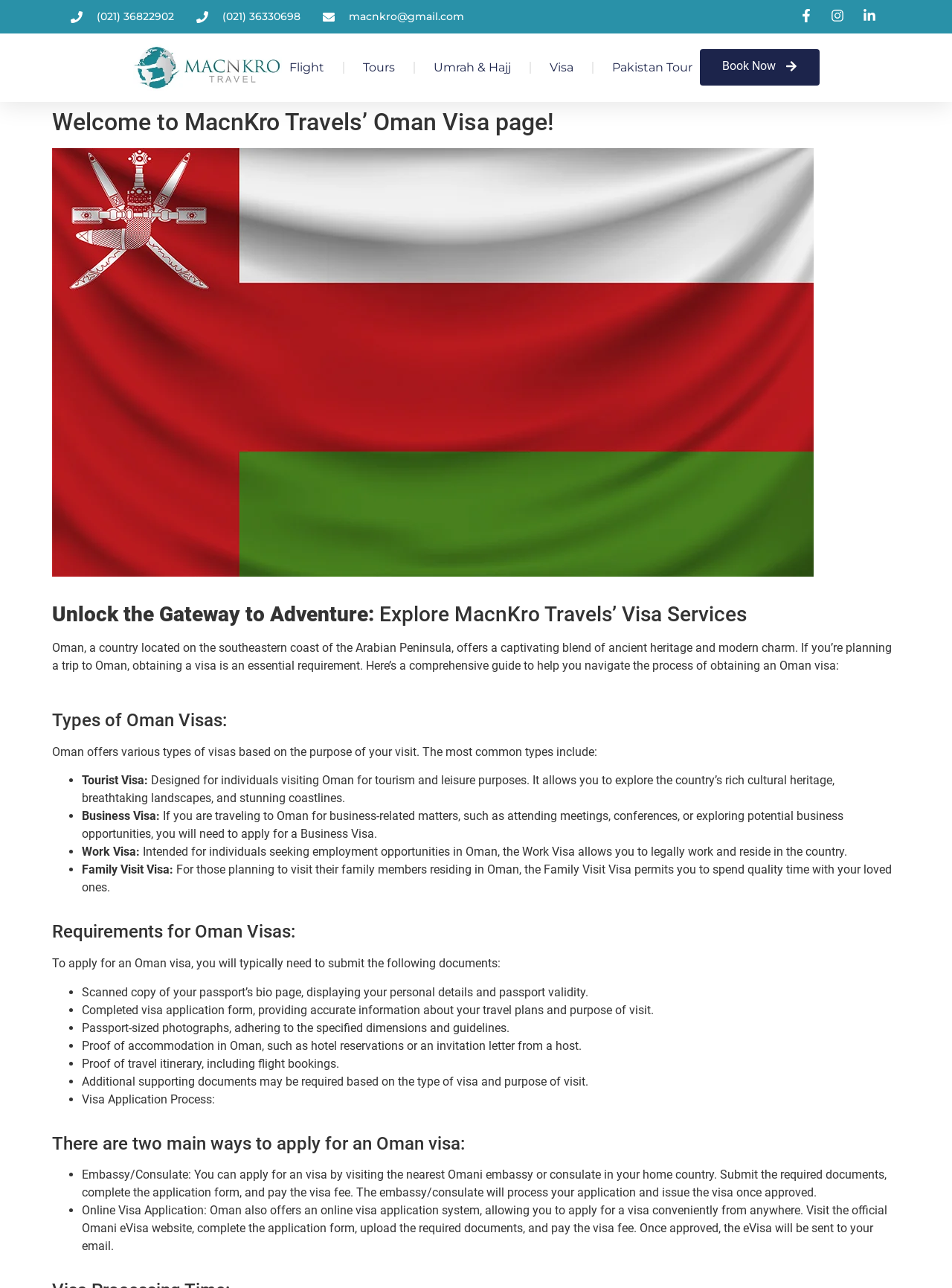Locate the UI element described as follows: "alt="Oman flag"". Return the bounding box coordinates as four float numbers between 0 and 1 in the order [left, top, right, bottom].

[0.055, 0.435, 0.855, 0.446]